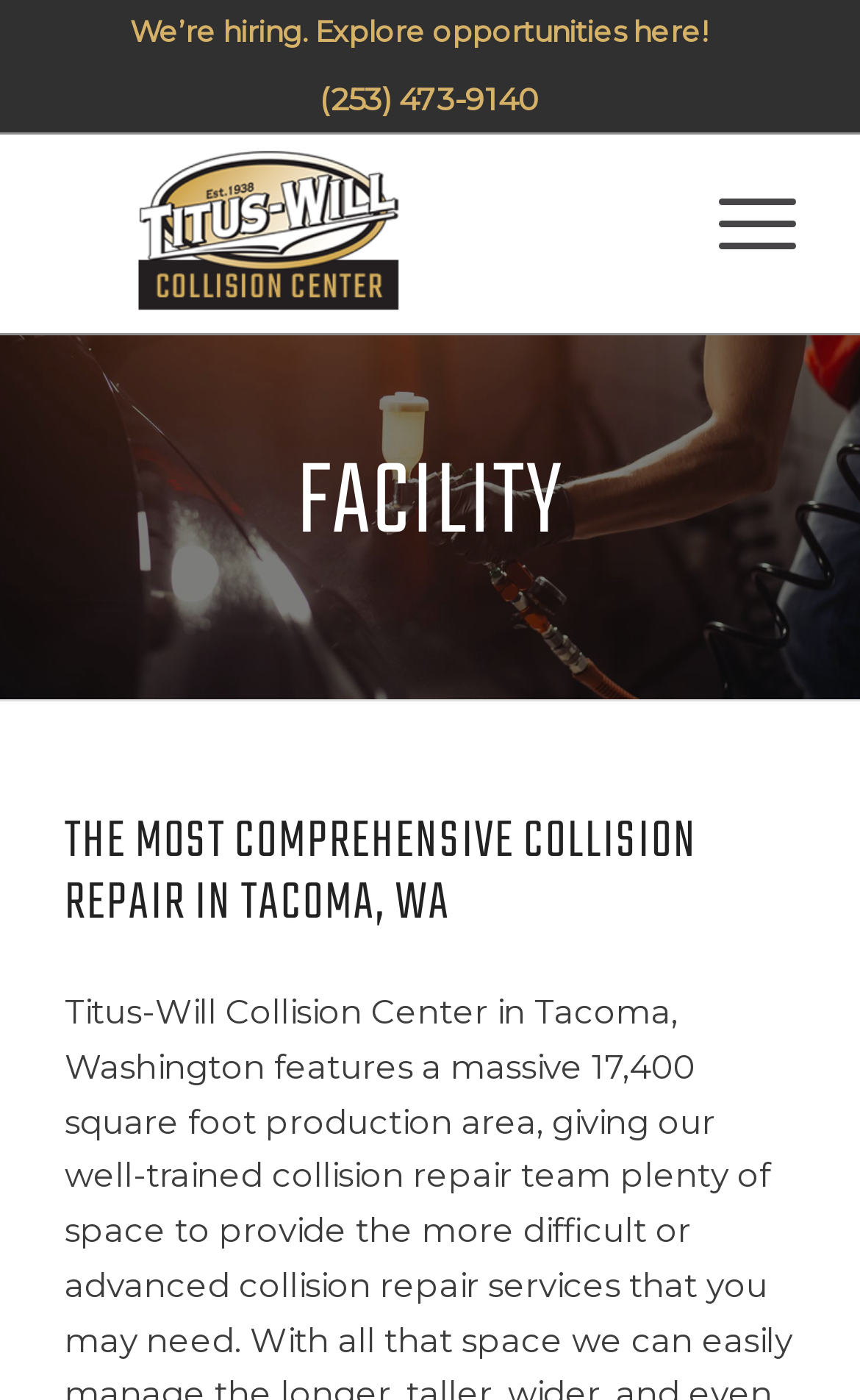What is the location of the facility?
Provide a detailed answer to the question using information from the image.

I found the location of the facility by looking at the heading element with the bounding box coordinates [0.075, 0.58, 0.925, 0.669], which contains the text 'THE MOST COMPREHENSIVE COLLISION REPAIR IN TACOMA, WA'.